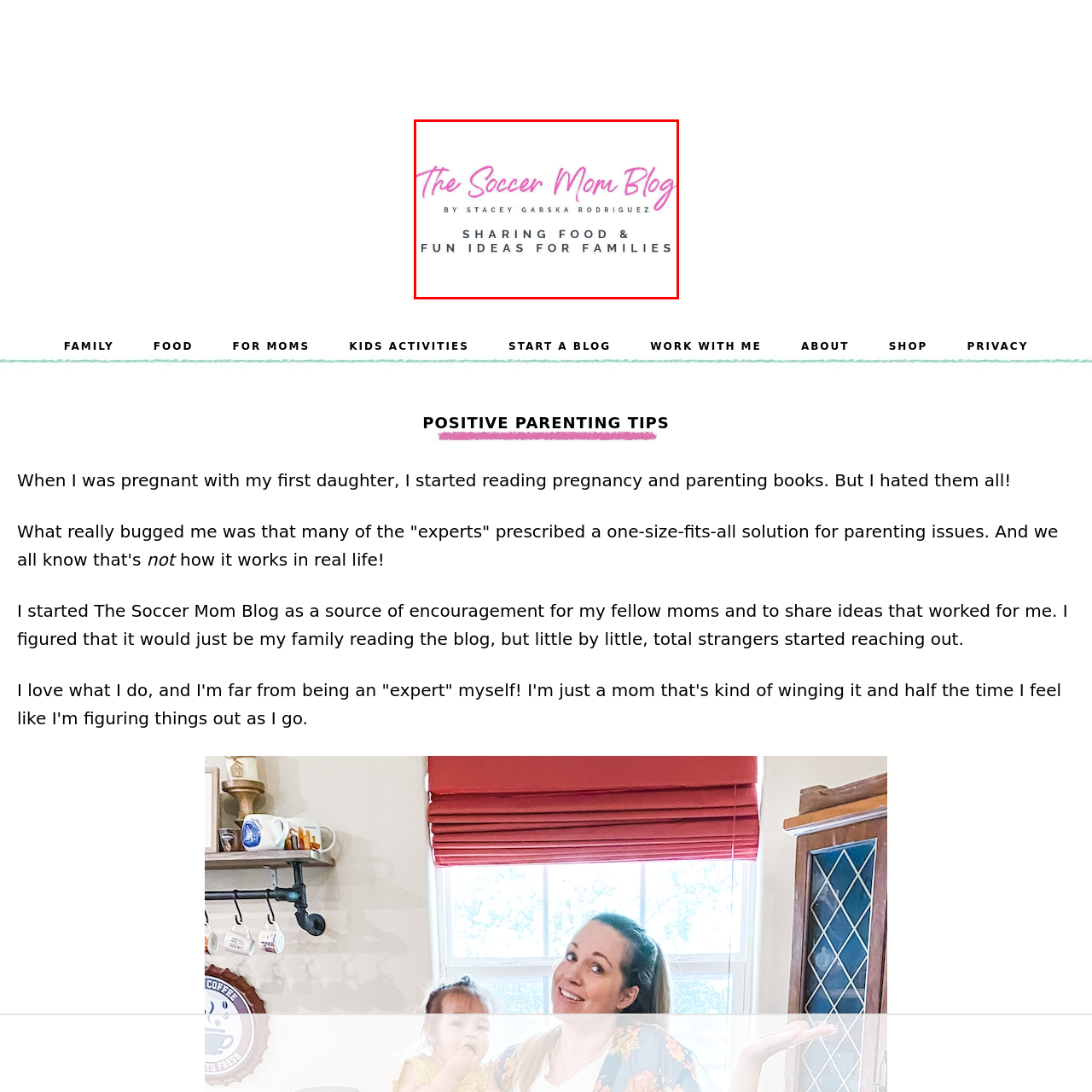Generate an in-depth caption for the image segment highlighted with a red box.

The image features the logo of "The Soccer Mom Blog," prominently displaying the blog's name in a stylish, playful font. The vibrant pink text of "The Soccer Mom Blog" catches the eye, conveying a sense of fun and approachability. Below the main title, it notes the authorship by Stacey Garska Rodriguez, adding a personal touch to the branding. Further enhancing the message, the tagline "SHARING FOOD & FUN IDEAS FOR FAMILIES" clearly communicates the blog's focus on family-oriented content, emphasizing creativity and culinary inspiration for mothers. This logo effectively encapsulates the essence of the blog, appealing to its target audience of parents looking for helpful and engaging ideas.